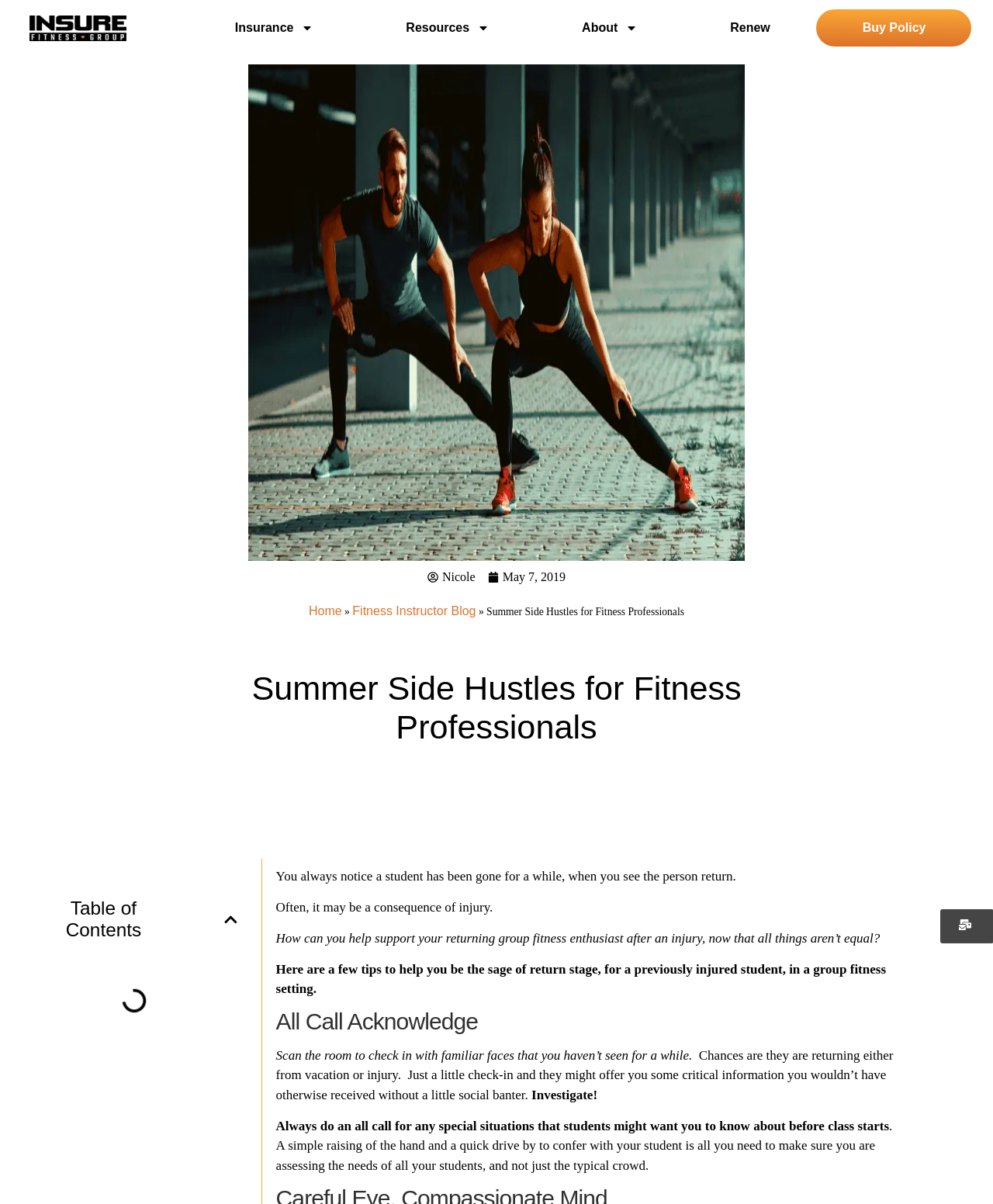What is the purpose of doing an all call?
Refer to the image and provide a concise answer in one word or phrase.

To check in with familiar faces